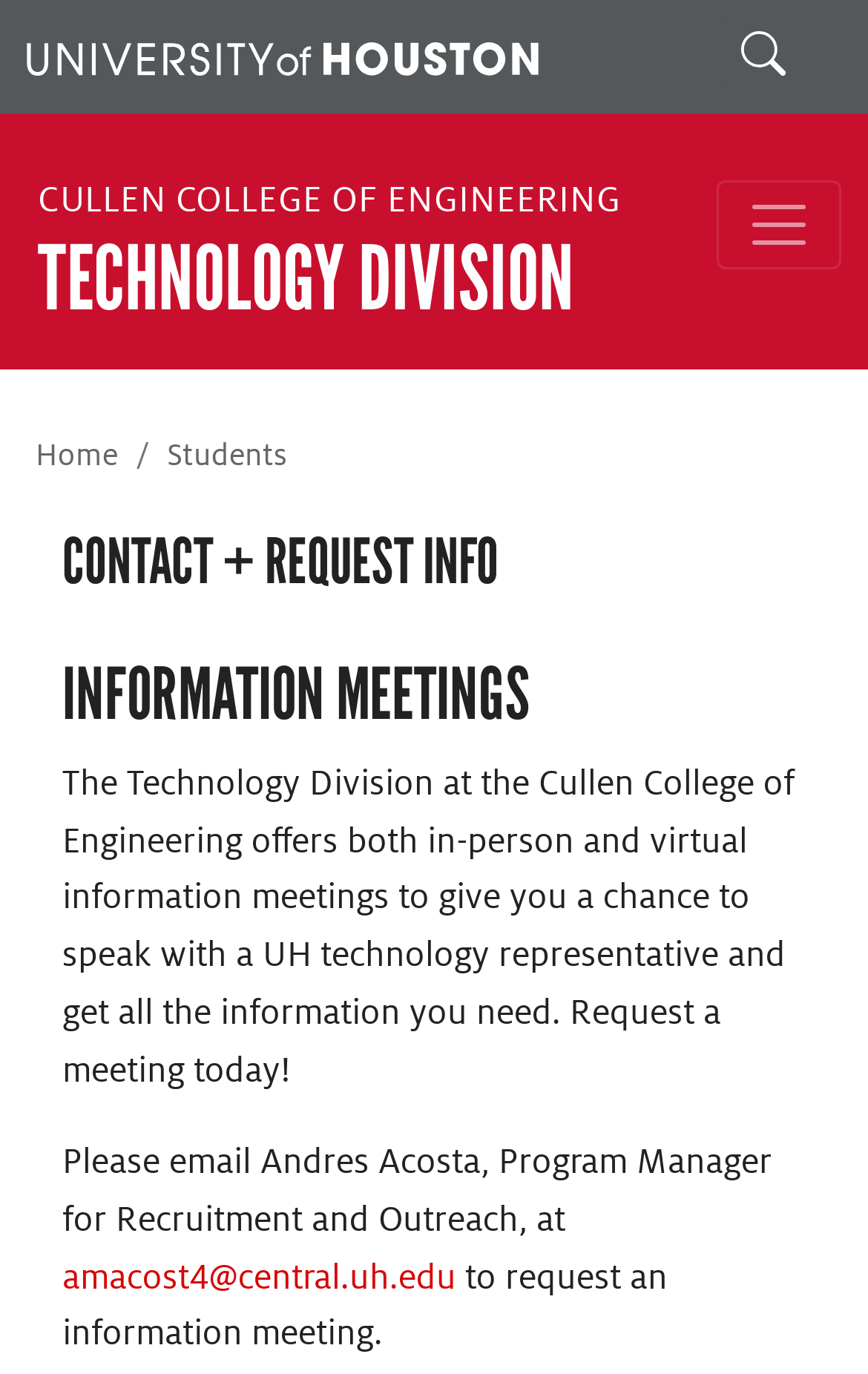Please locate the bounding box coordinates of the element that needs to be clicked to achieve the following instruction: "Toggle navigation". The coordinates should be four float numbers between 0 and 1, i.e., [left, top, right, bottom].

[0.826, 0.131, 0.969, 0.196]